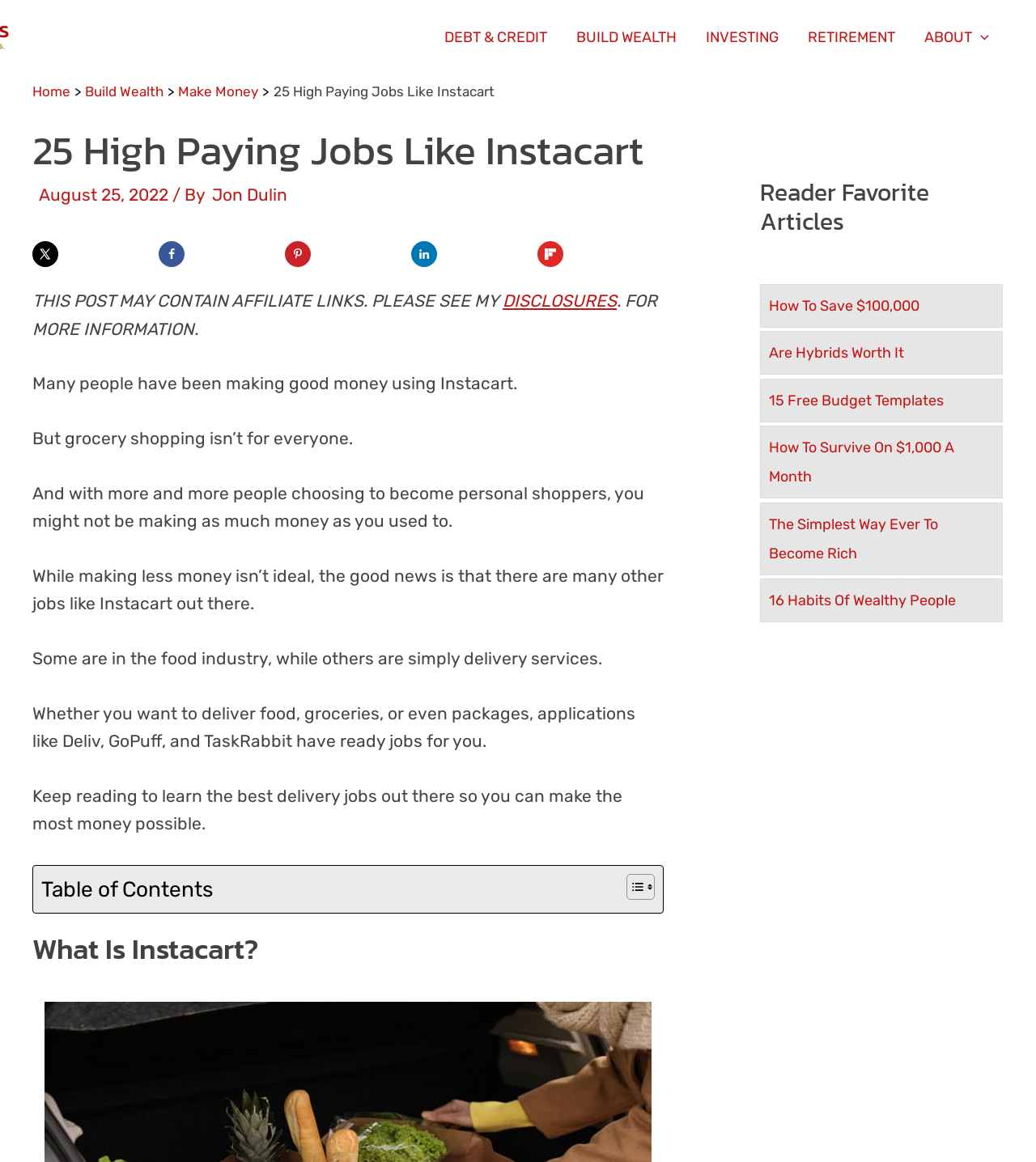Find the bounding box coordinates corresponding to the UI element with the description: "16 Habits Of Wealthy People". The coordinates should be formatted as [left, top, right, bottom], with values as floats between 0 and 1.

[0.742, 0.509, 0.923, 0.524]